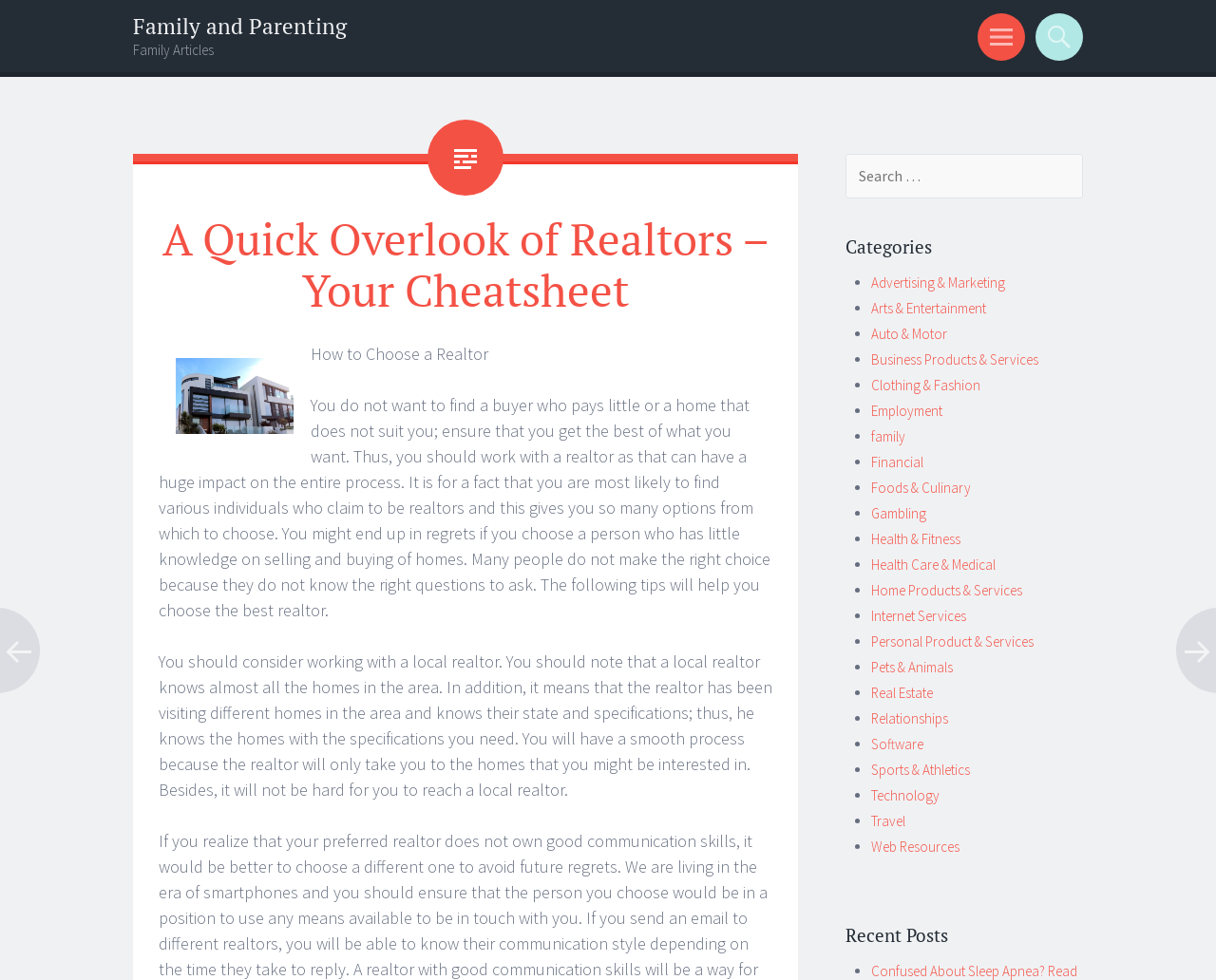Identify and provide the main heading of the webpage.

Family and Parenting